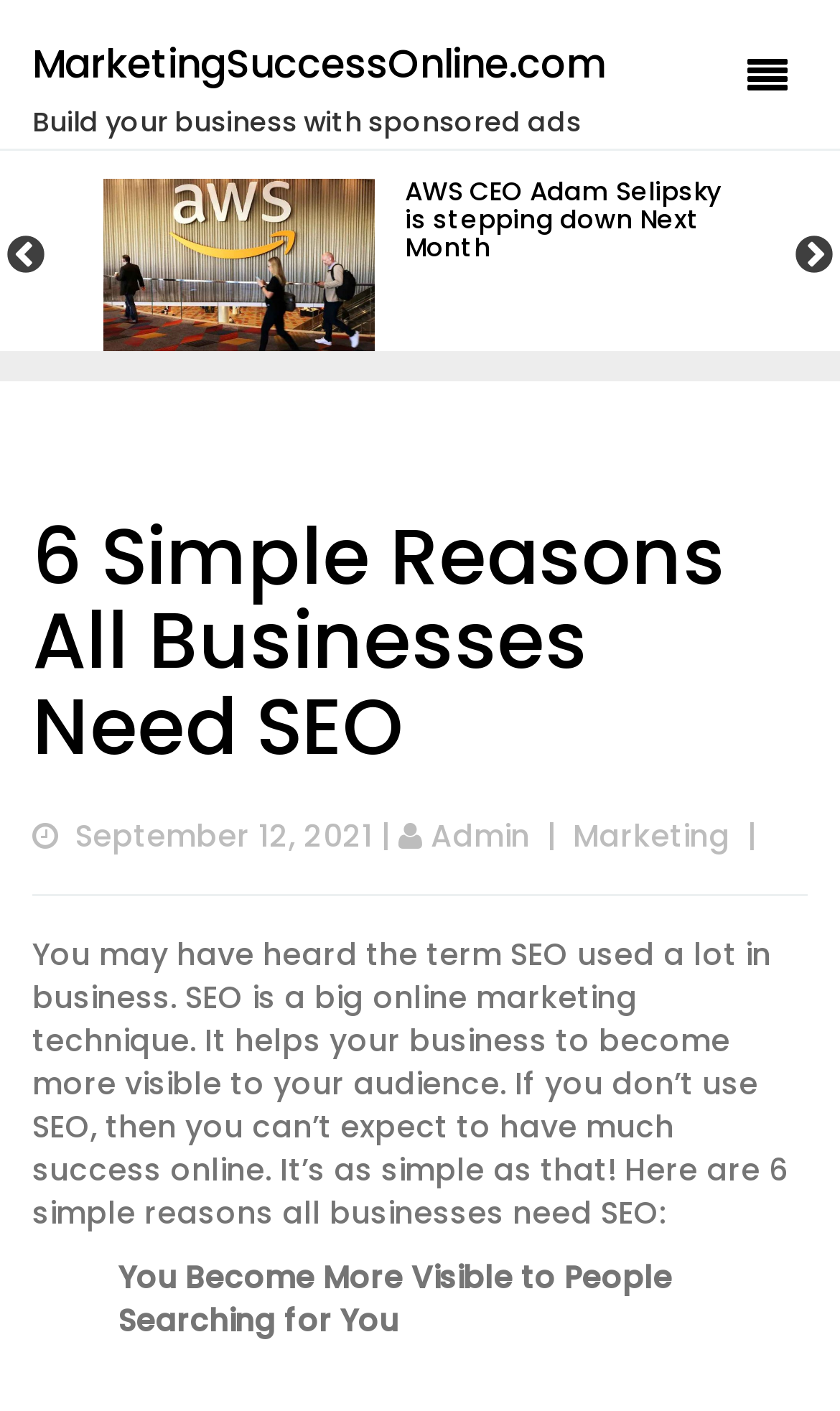What is the purpose of SEO?
Ensure your answer is thorough and detailed.

The article mentions that 'SEO helps your business to become more visible to your audience', implying that the primary purpose of SEO is to increase the visibility of a business online.